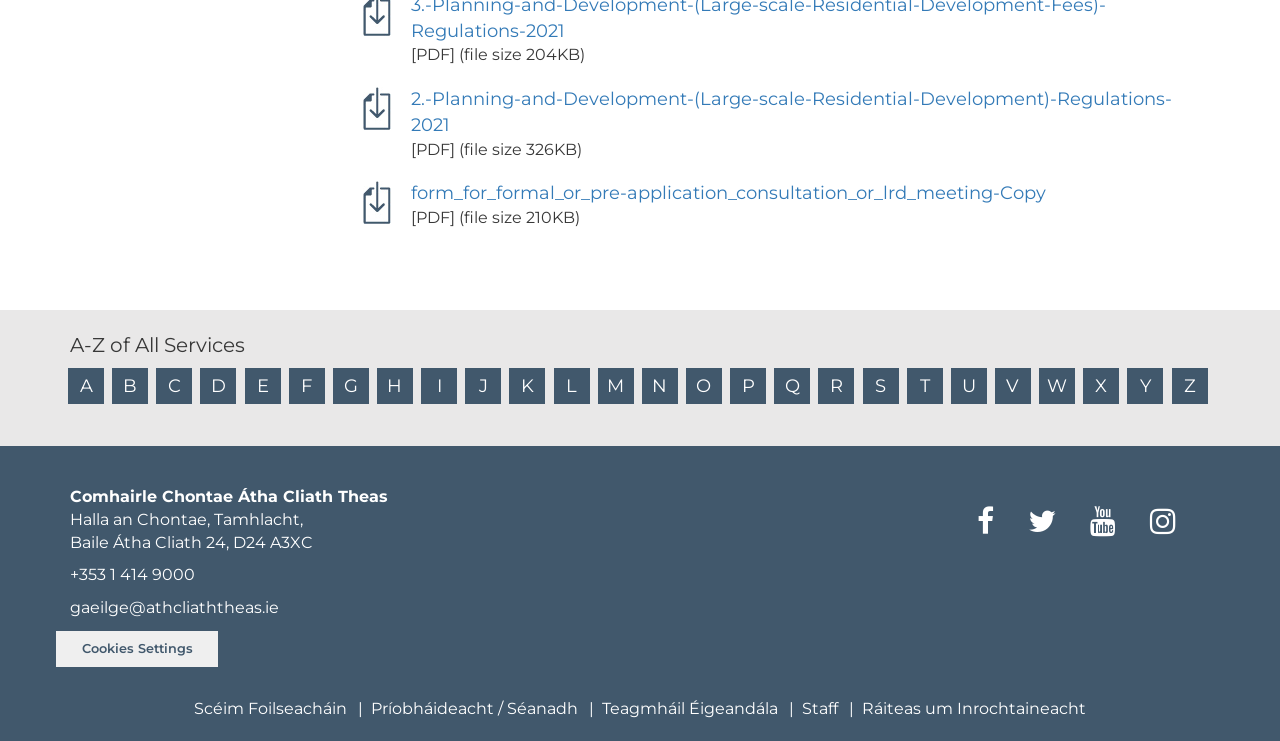Can you show the bounding box coordinates of the region to click on to complete the task described in the instruction: "view planning and development regulations"?

[0.321, 0.119, 0.915, 0.183]